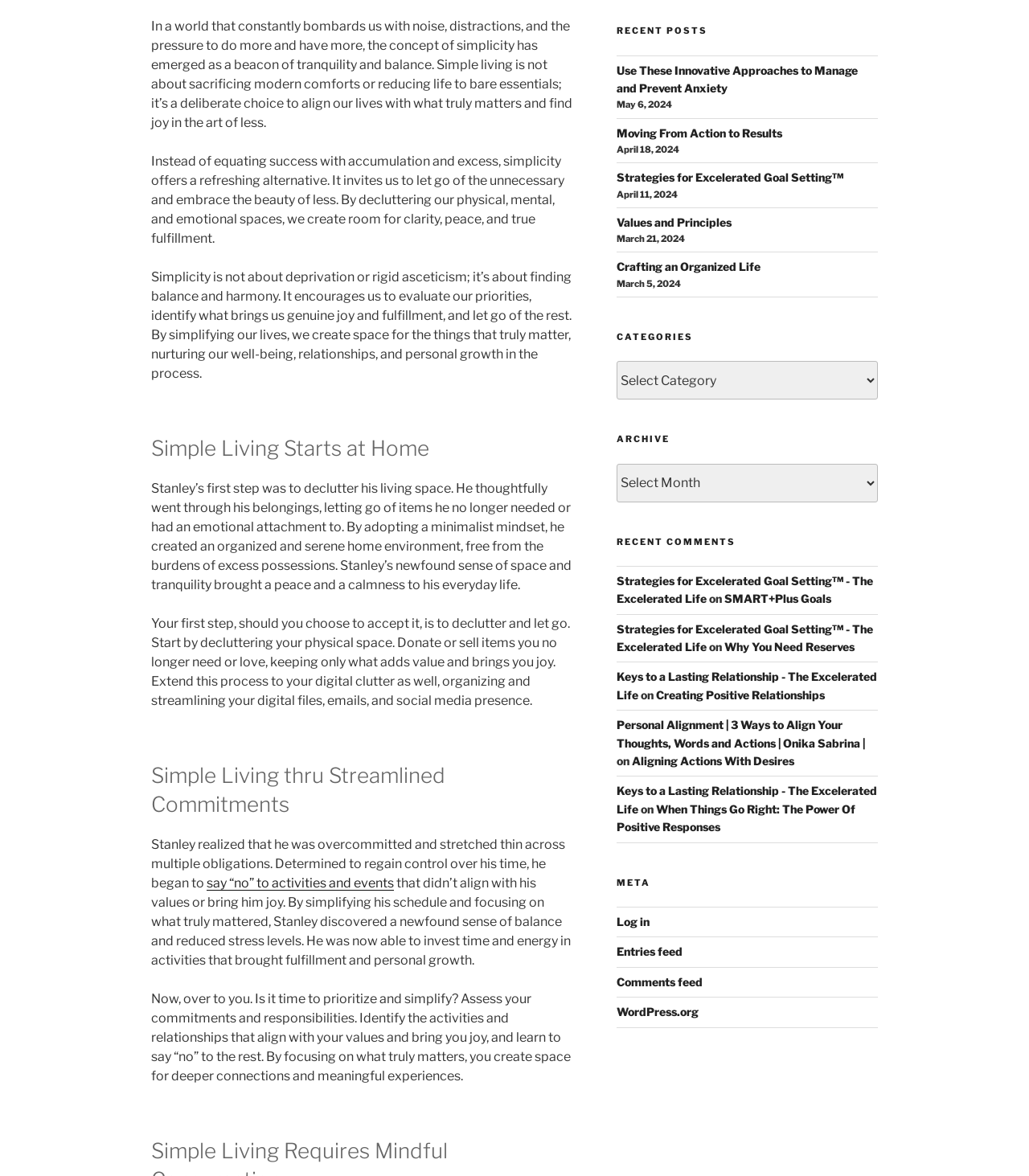What is the theme of the 'ARCHIVE' section?
Please provide a detailed and comprehensive answer to the question.

The 'ARCHIVE' section appears to be an archive of posts, but it does not provide specific information about the posts or their dates. It only has a combobox with a label 'Archive' that suggests it is related to archiving posts.